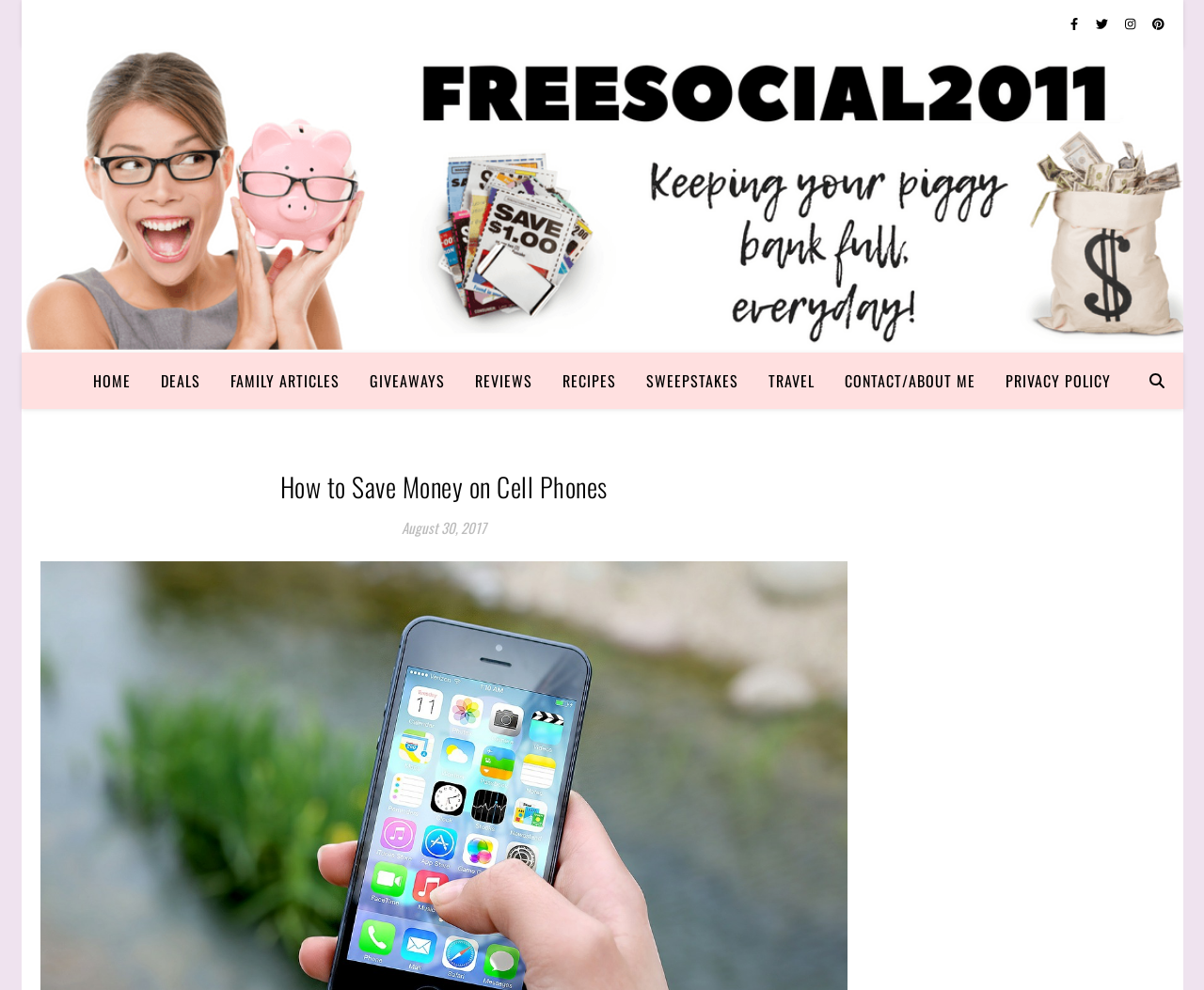What is the category of the article 'How to Save Money on Cell Phones'?
Look at the image and answer the question using a single word or phrase.

Family Articles